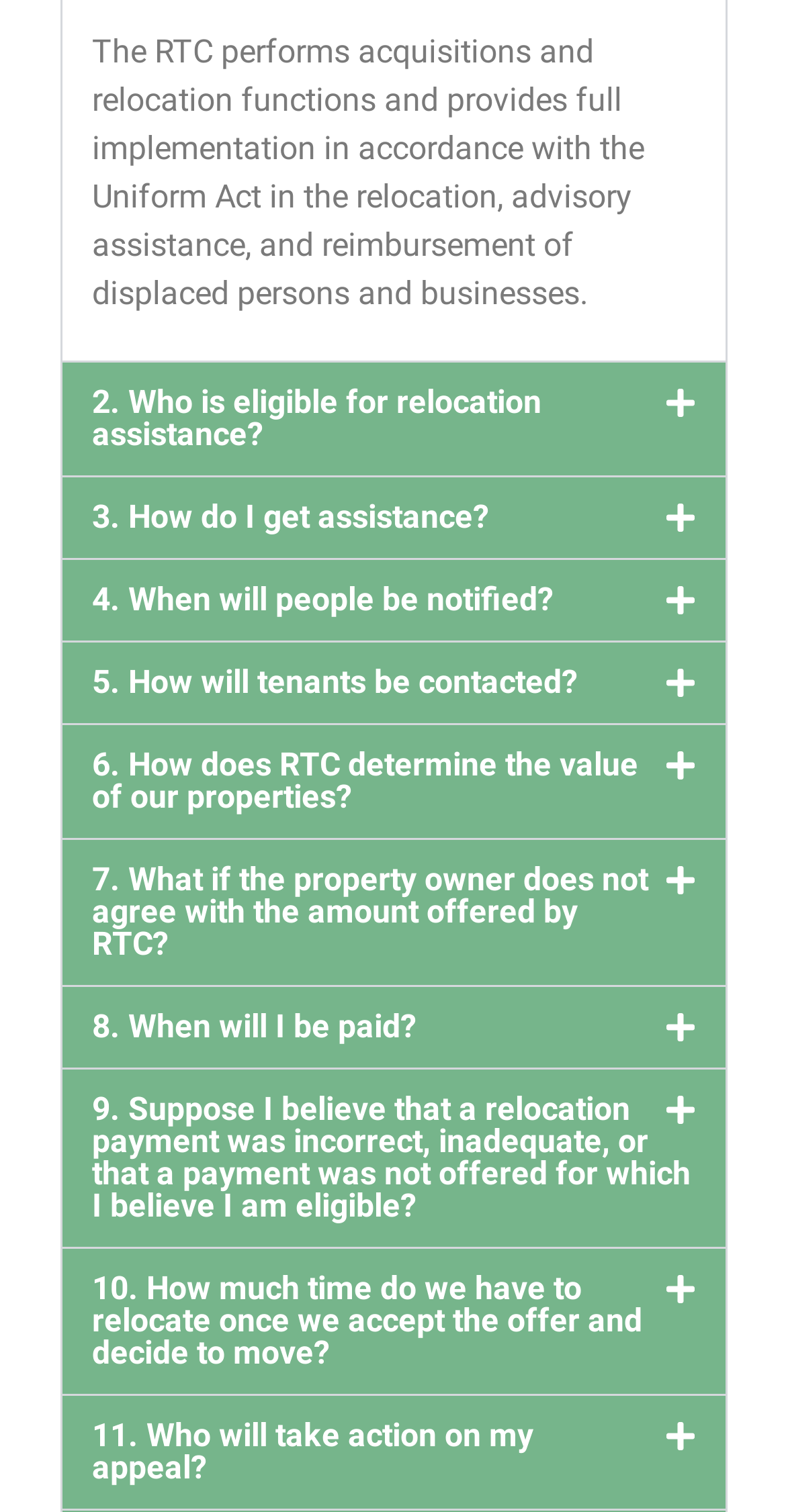Specify the bounding box coordinates for the region that must be clicked to perform the given instruction: "Click on '2. Who is eligible for relocation assistance?'".

[0.078, 0.24, 0.922, 0.315]